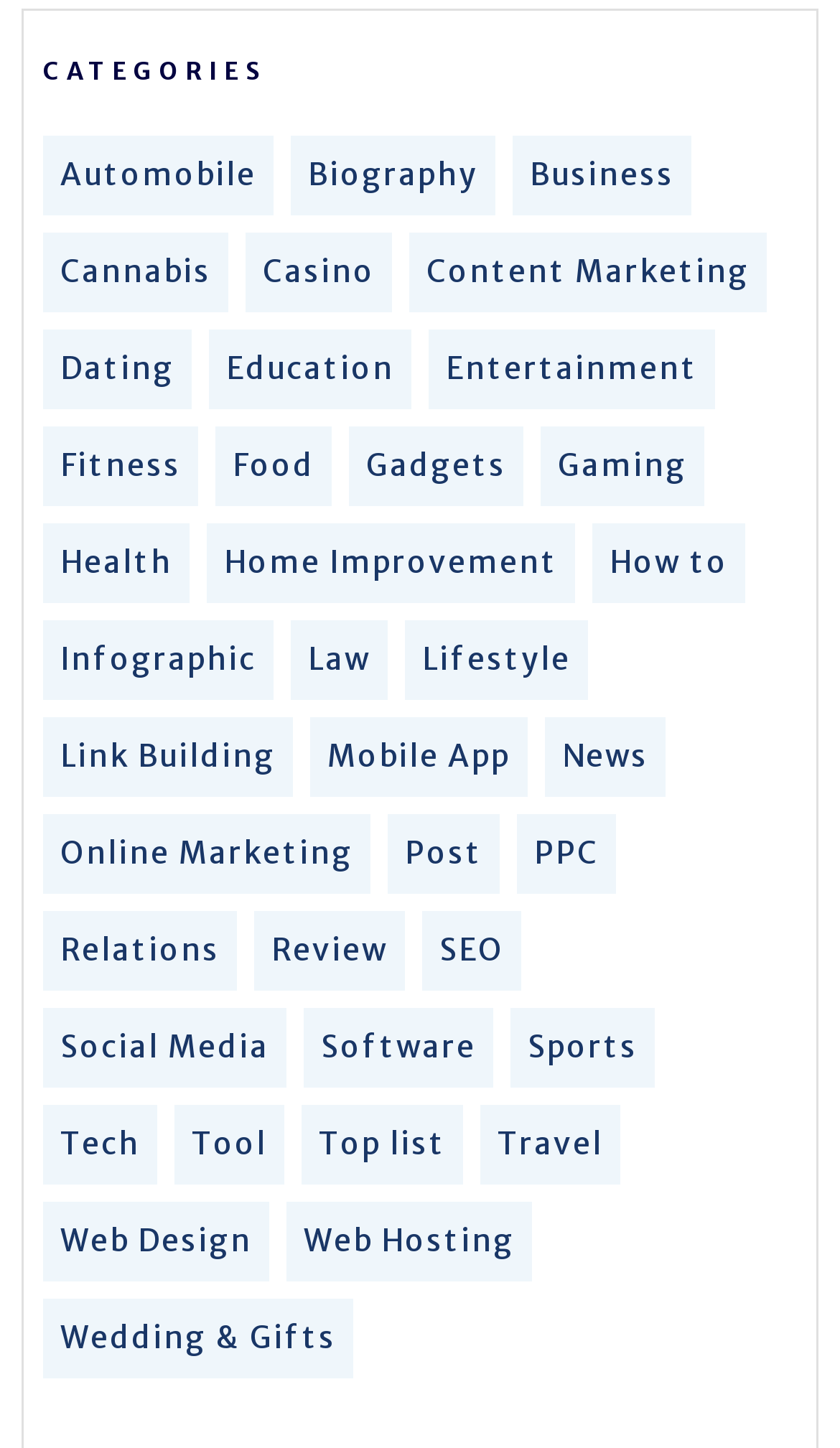Pinpoint the bounding box coordinates of the clickable area needed to execute the instruction: "Select Business". The coordinates should be specified as four float numbers between 0 and 1, i.e., [left, top, right, bottom].

[0.631, 0.106, 0.803, 0.137]